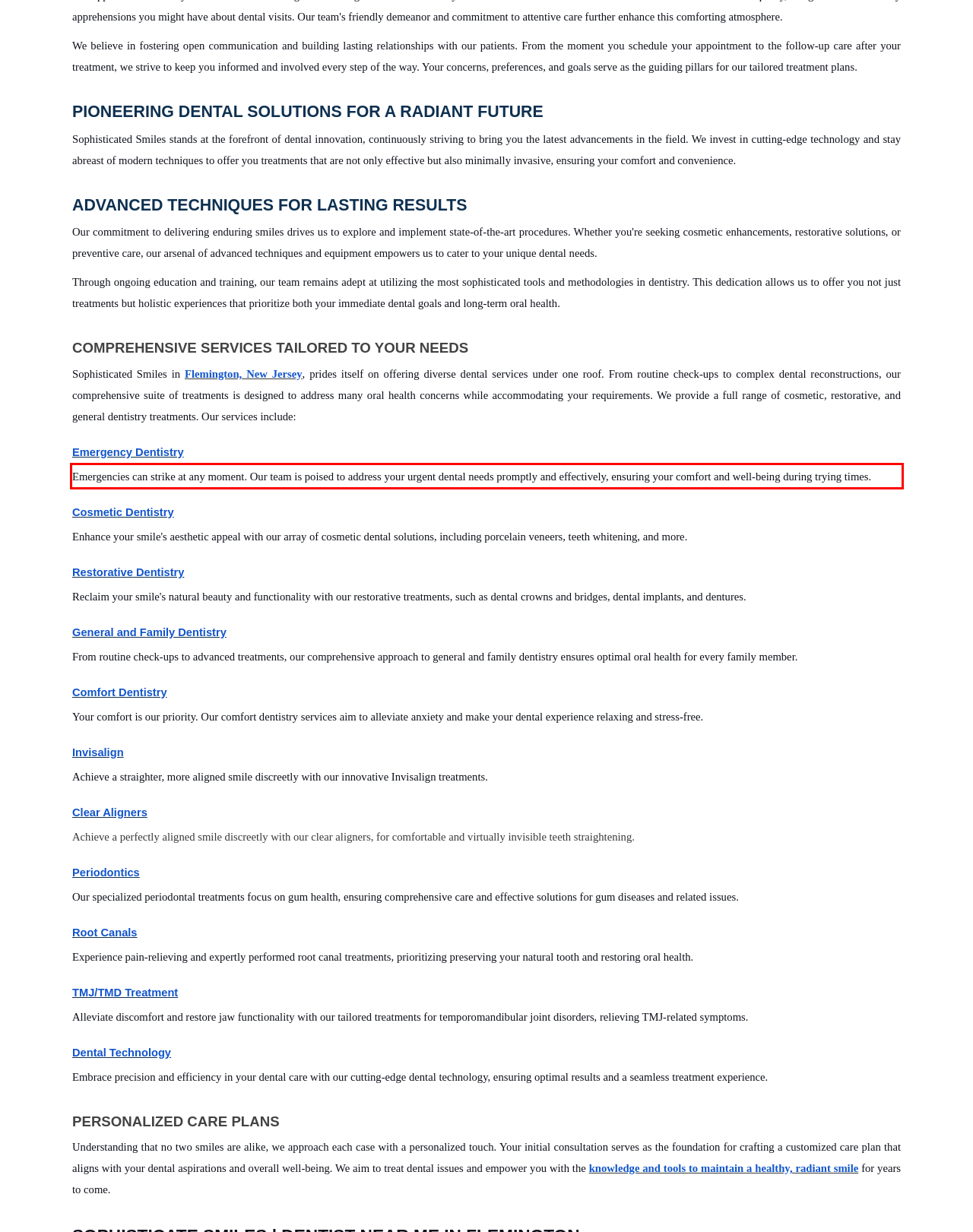Examine the screenshot of the webpage, locate the red bounding box, and perform OCR to extract the text contained within it.

Emergencies can strike at any moment. Our team is poised to address your urgent dental needs promptly and effectively, ensuring your comfort and well-being during trying times.